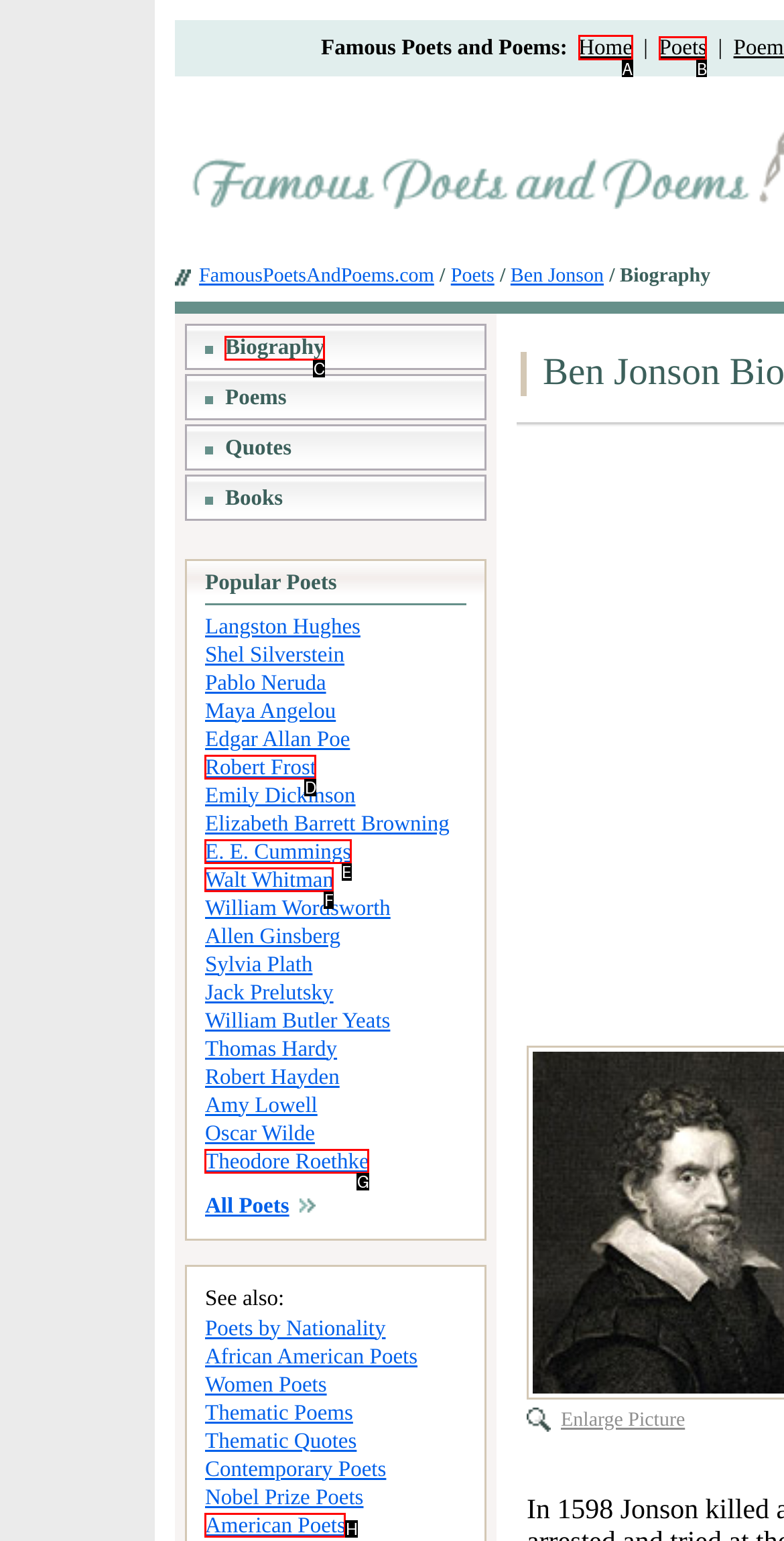Based on the choices marked in the screenshot, which letter represents the correct UI element to perform the task: Click on Home?

A